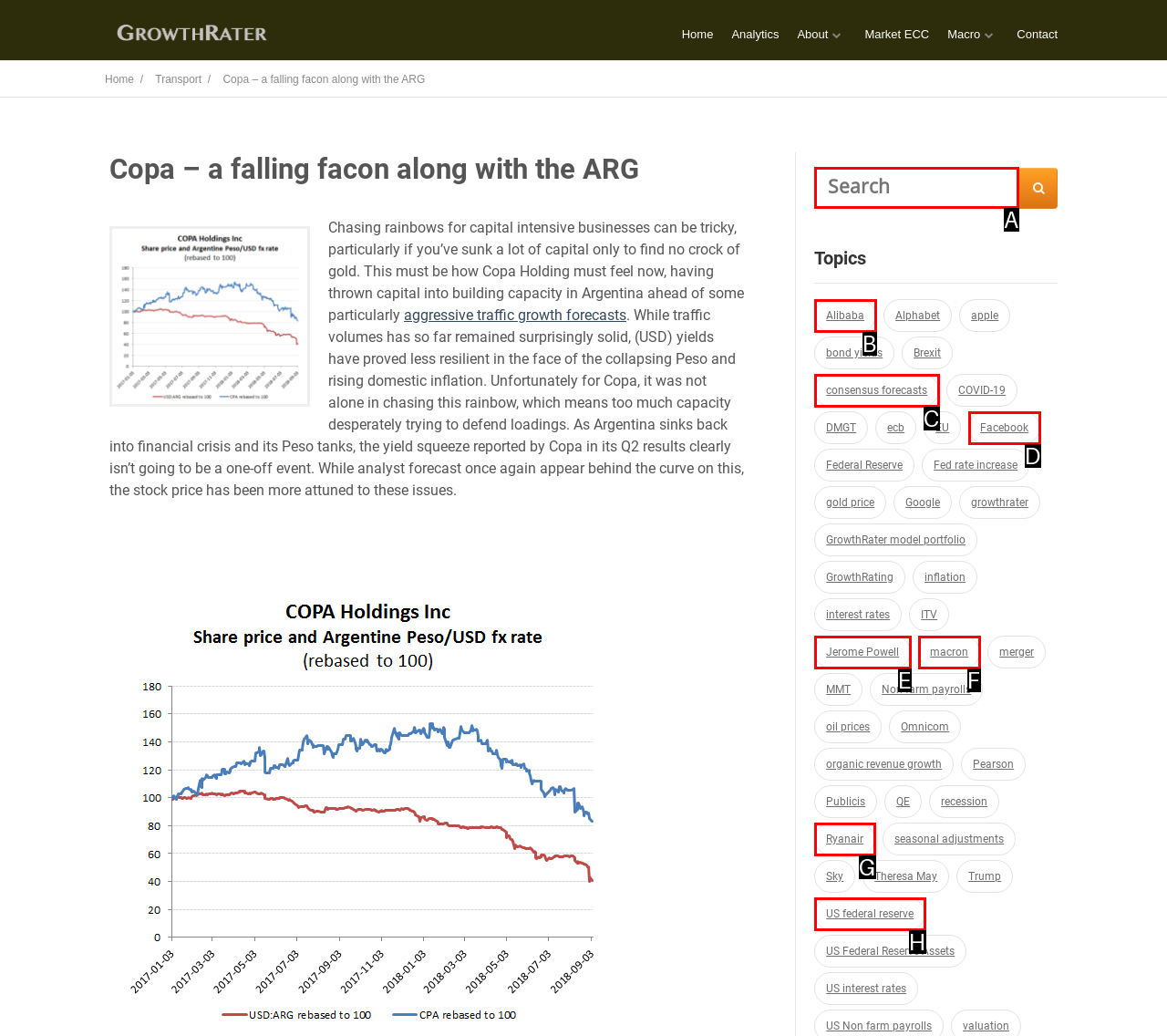Match the following description to a UI element: parent_node:  name="s" placeholder="Search"
Provide the letter of the matching option directly.

A